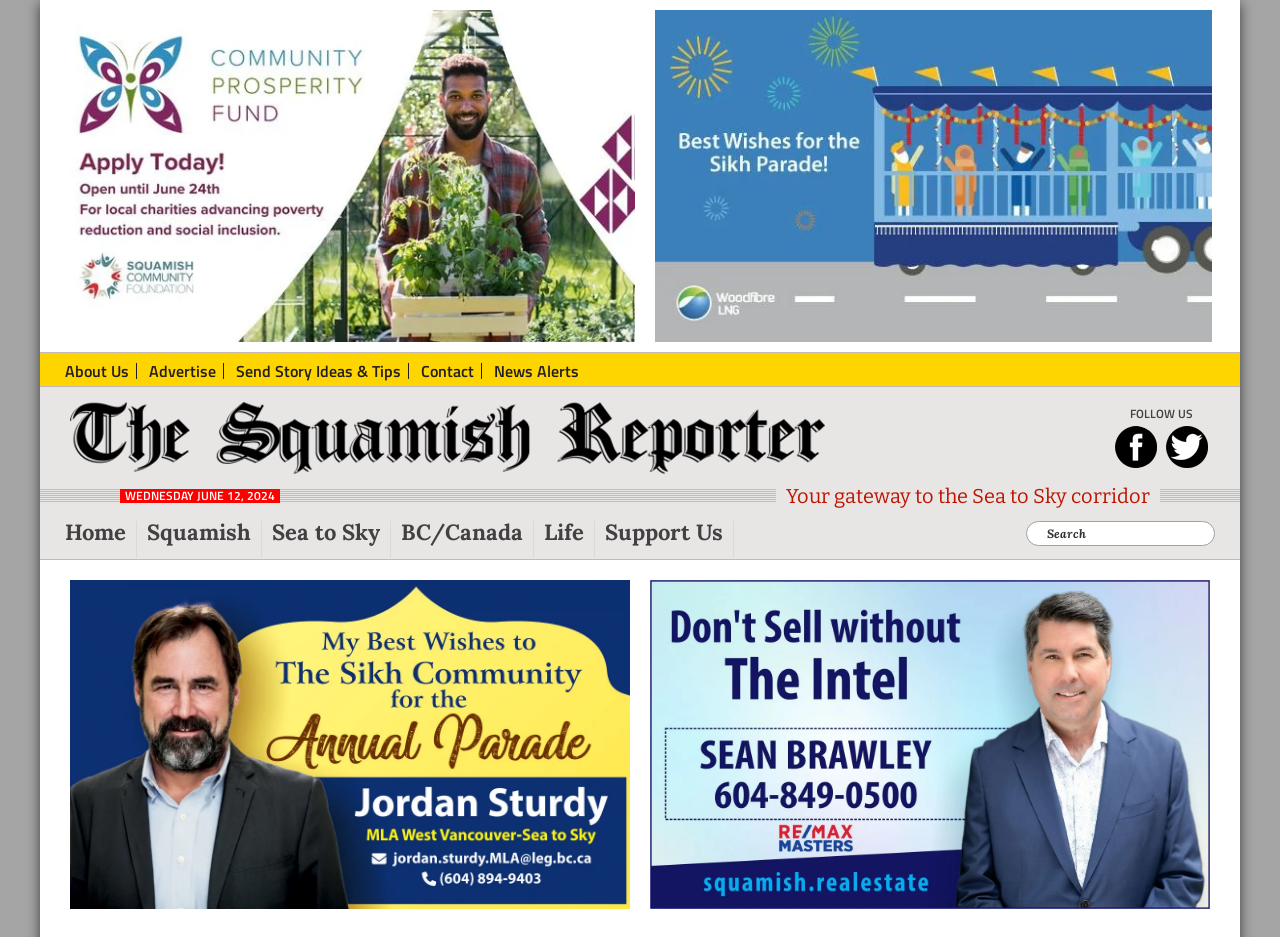Please answer the following question using a single word or phrase: What is the text above the search box?

Search